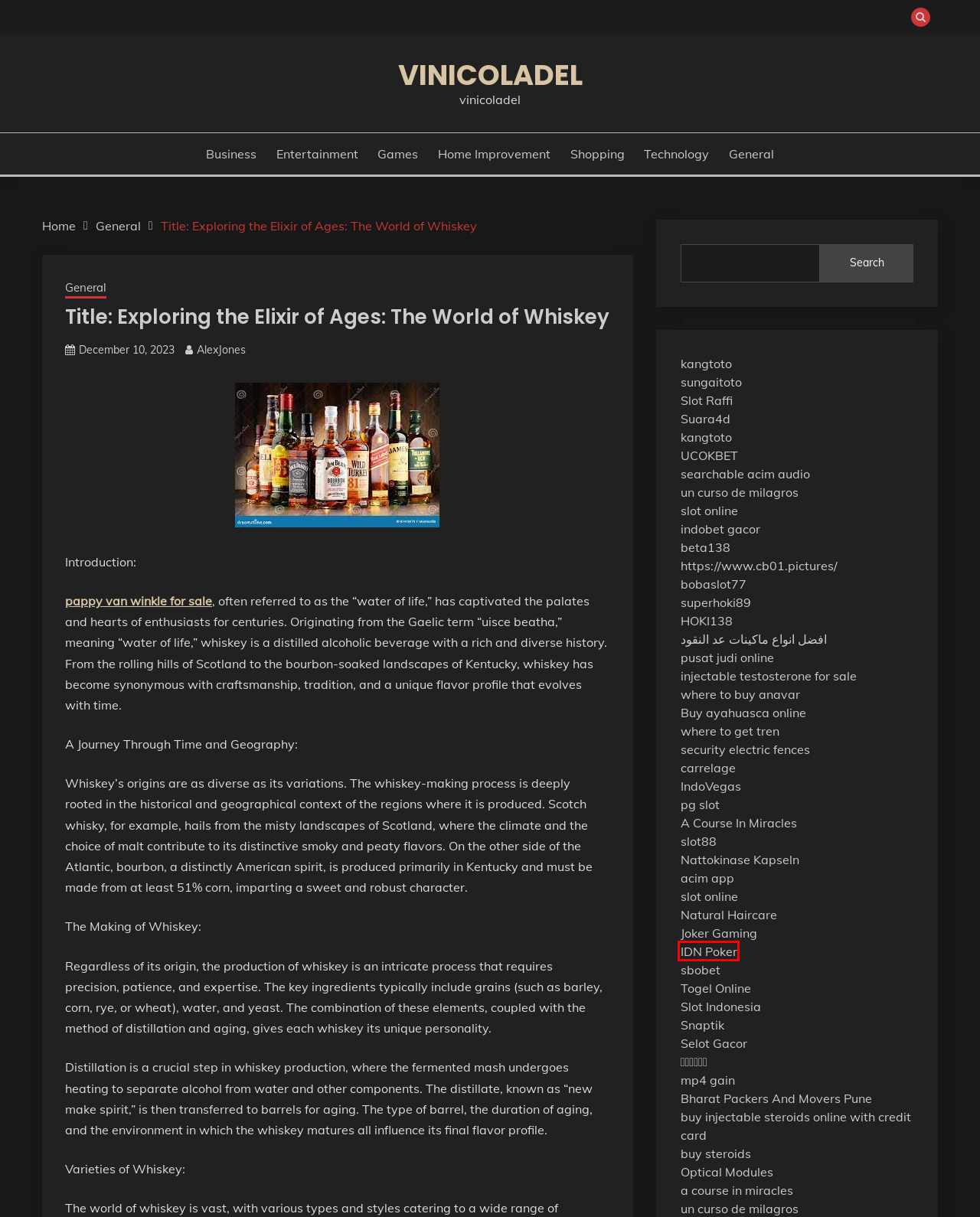Review the webpage screenshot and focus on the UI element within the red bounding box. Select the best-matching webpage description for the new webpage that follows after clicking the highlighted element. Here are the candidates:
A. Business Archives - vinicoladel
B. Buy Steroids Online | Injectable & Oral Steroids for Sale USA | Card Payment
C. Poker338: Daftar IDN Poker QQ Ceme Domino Qiu Online IDN Play Terpercaya
D. Buy Anavar 50mg - Steroids Outlet
E. Technology Archives - vinicoladel
F. Games Archives - vinicoladel
G. 먹튀검증된 카지노사이트와 바카라사이트 TOP 12 소개 - 온카25
H. Buy Buy Testosterone Cypionate – Steroid Warehouse - Buy Steroids Online

C